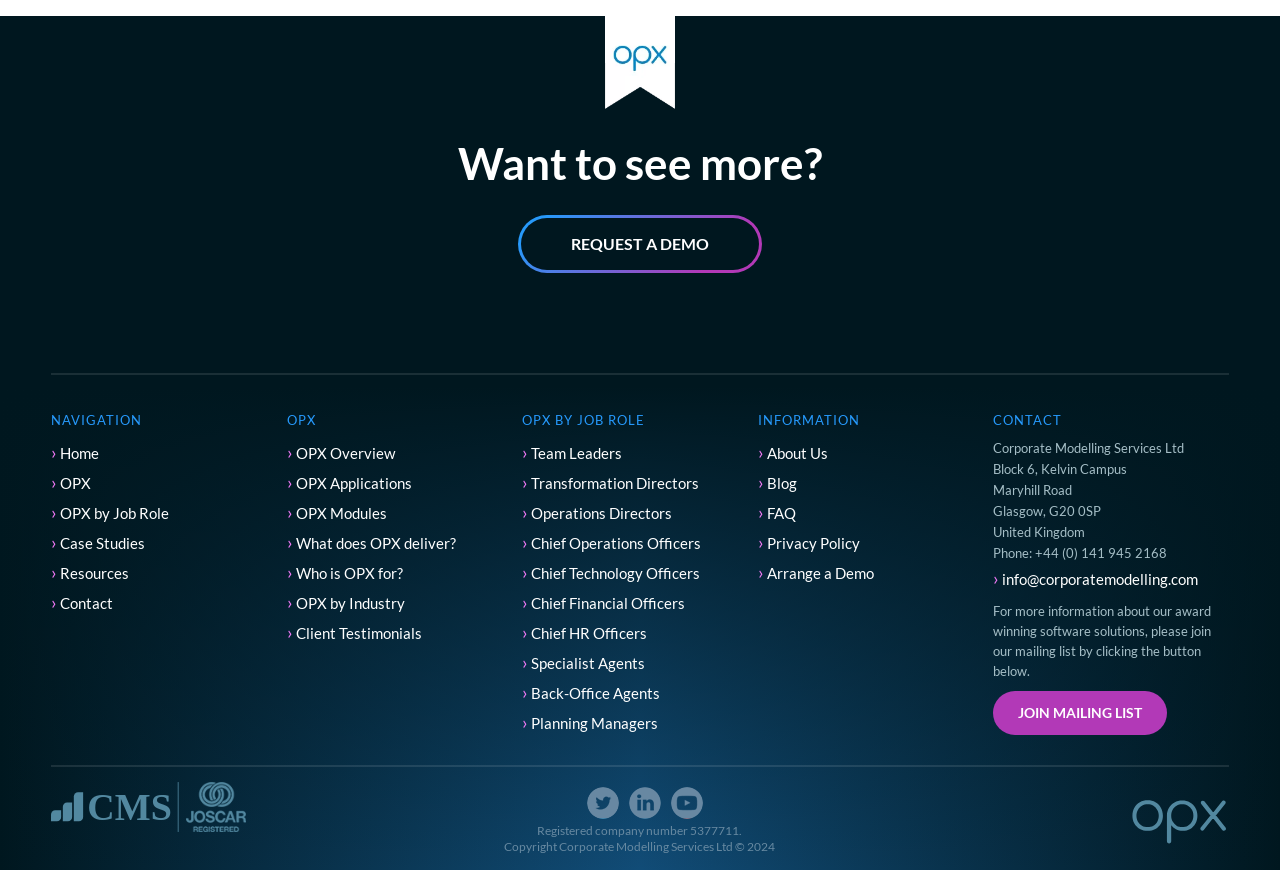Answer the following query with a single word or phrase:
How many social media links are present?

3